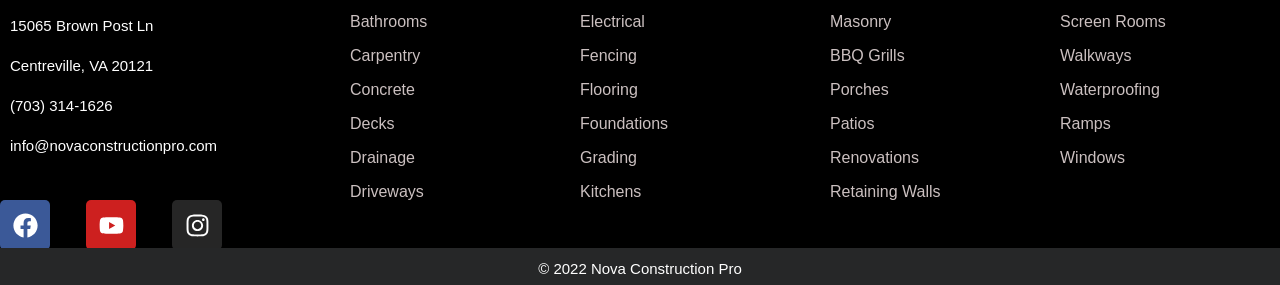Based on the element description: "Add to Shopping Cart", identify the bounding box coordinates for this UI element. The coordinates must be four float numbers between 0 and 1, listed as [left, top, right, bottom].

None